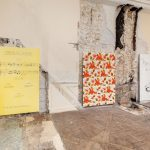What is the purpose of the text on the yellow poster?
Provide a one-word or short-phrase answer based on the image.

Title or thematic prompt